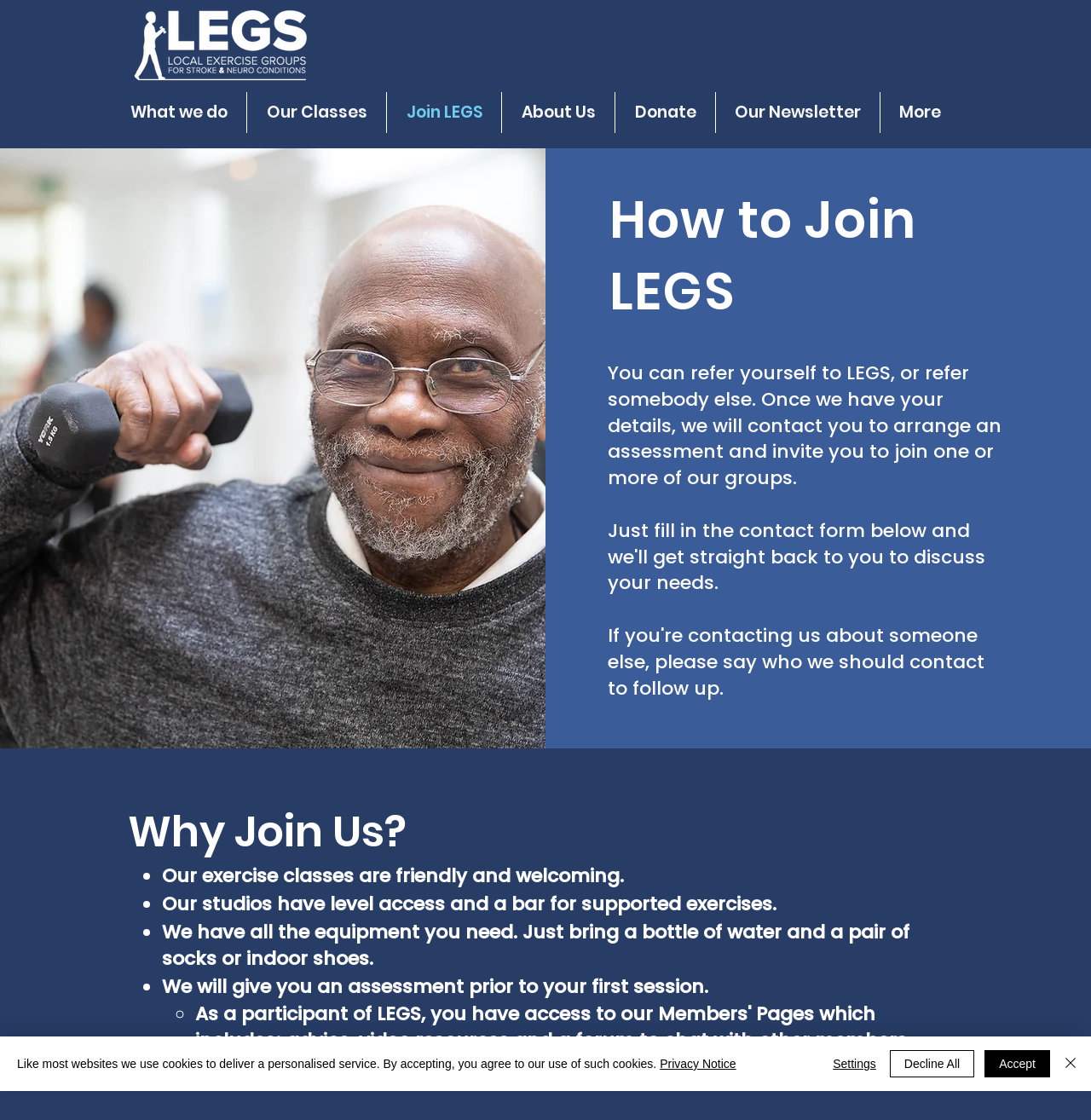Locate the bounding box coordinates of the area to click to fulfill this instruction: "Click the More link". The bounding box should be presented as four float numbers between 0 and 1, in the order [left, top, right, bottom].

[0.807, 0.082, 0.88, 0.119]